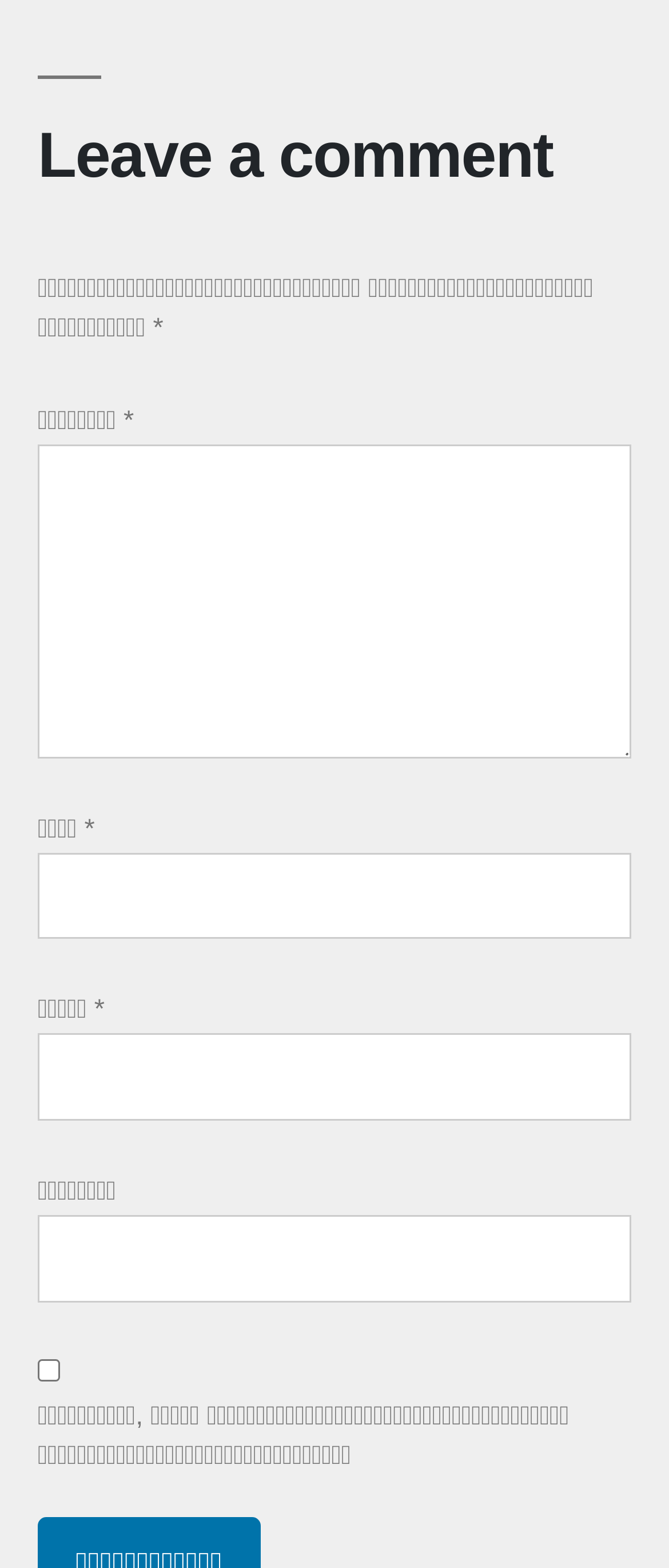What is the label of the first input field?
Please provide a full and detailed response to the question.

The first input field is a textbox with the label 'ความเห็น' which is a Thai phrase meaning 'comment'.